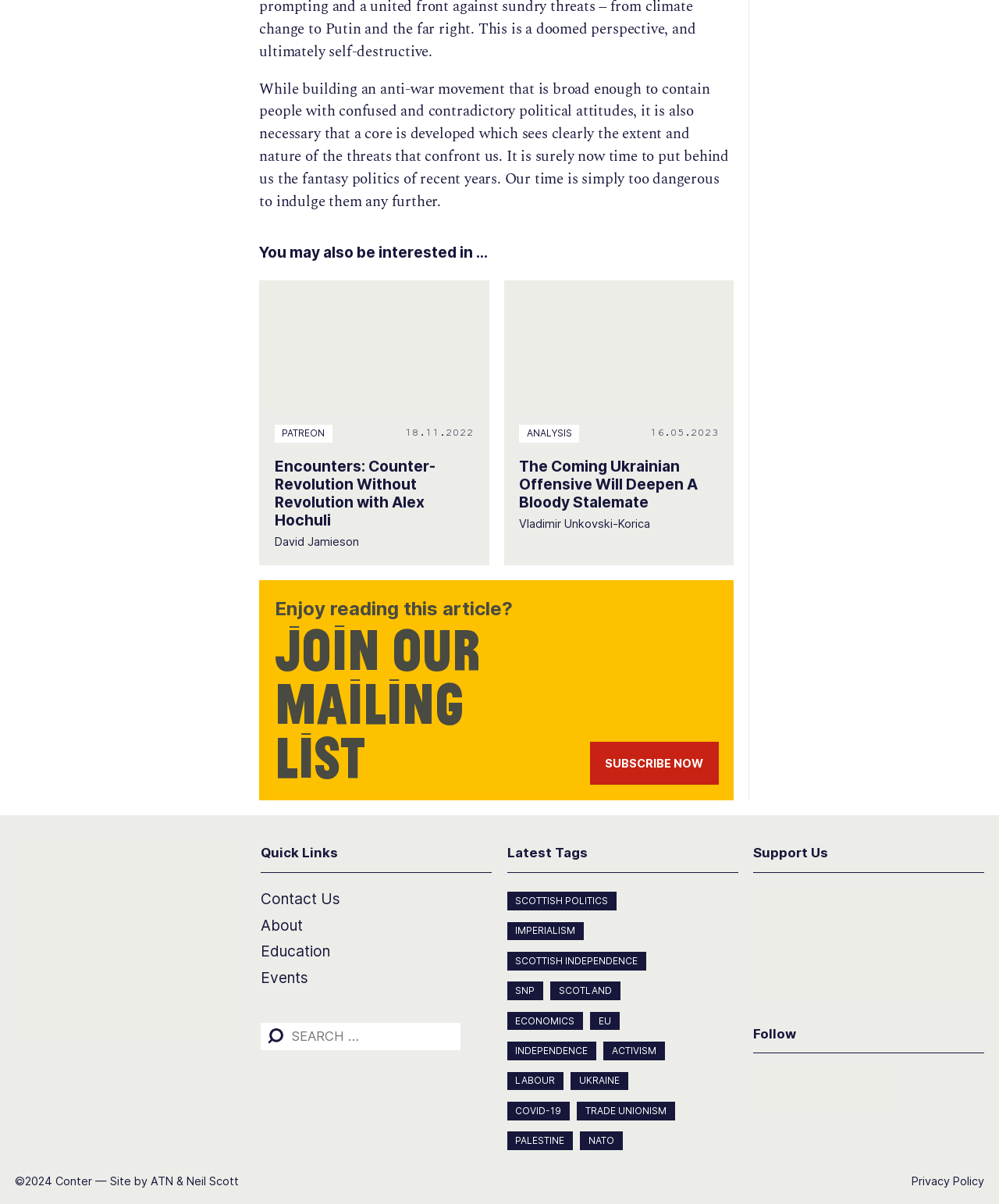What is the author of the article 'The Coming Ukrainian Offensive Will Deepen A Bloody Stalemate'? Please answer the question using a single word or phrase based on the image.

Vladimir Unkovski-Korica